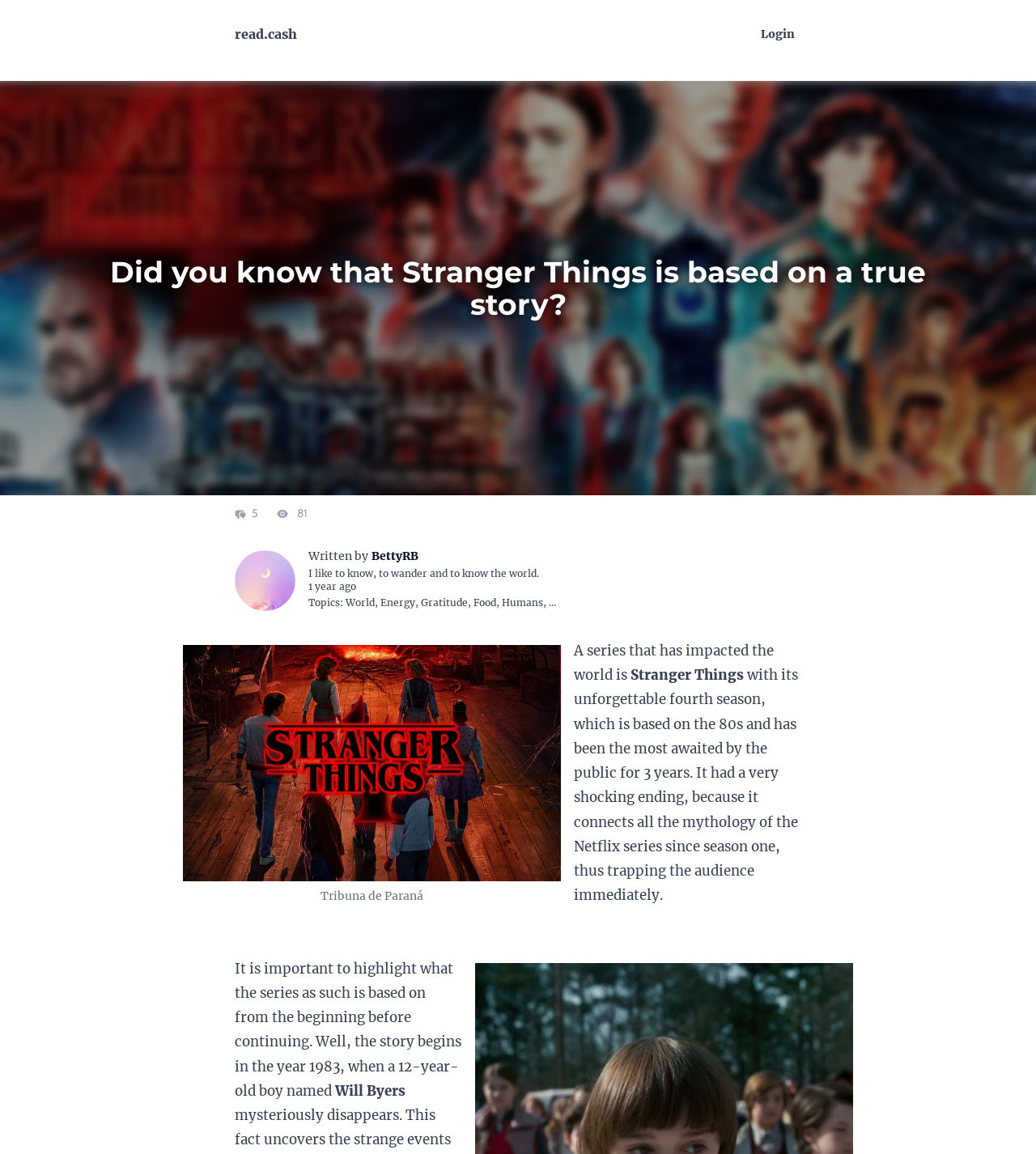Please identify the bounding box coordinates of the element I need to click to follow this instruction: "Click on the 'Login' link".

[0.728, 0.023, 0.773, 0.036]